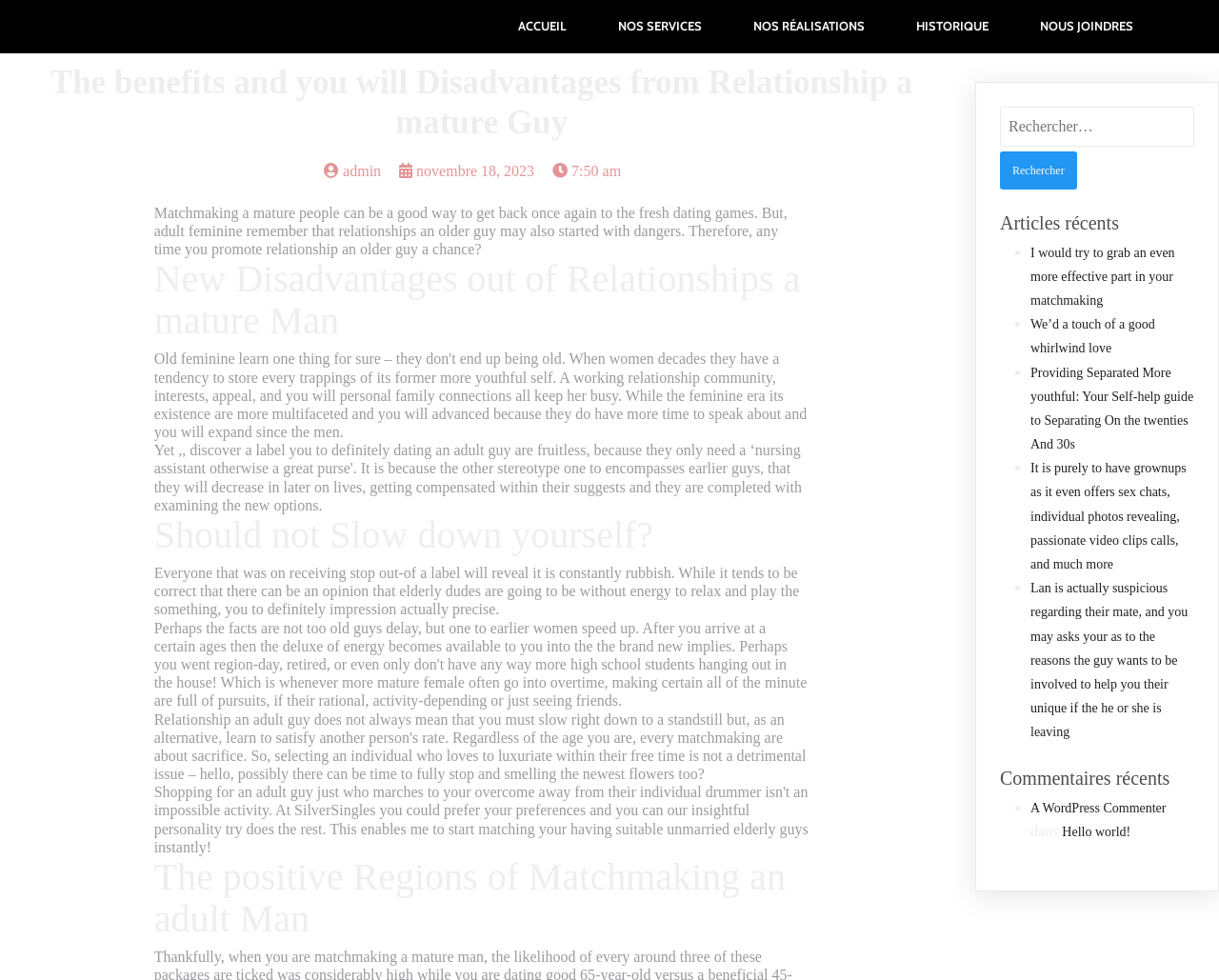What is the category of the article 'Hello world!'?
Based on the image, please offer an in-depth response to the question.

The article 'Hello world!' is listed under the category 'Commentaires récents', which translates to 'Recent comments', indicating that it is a recent comment on the website.